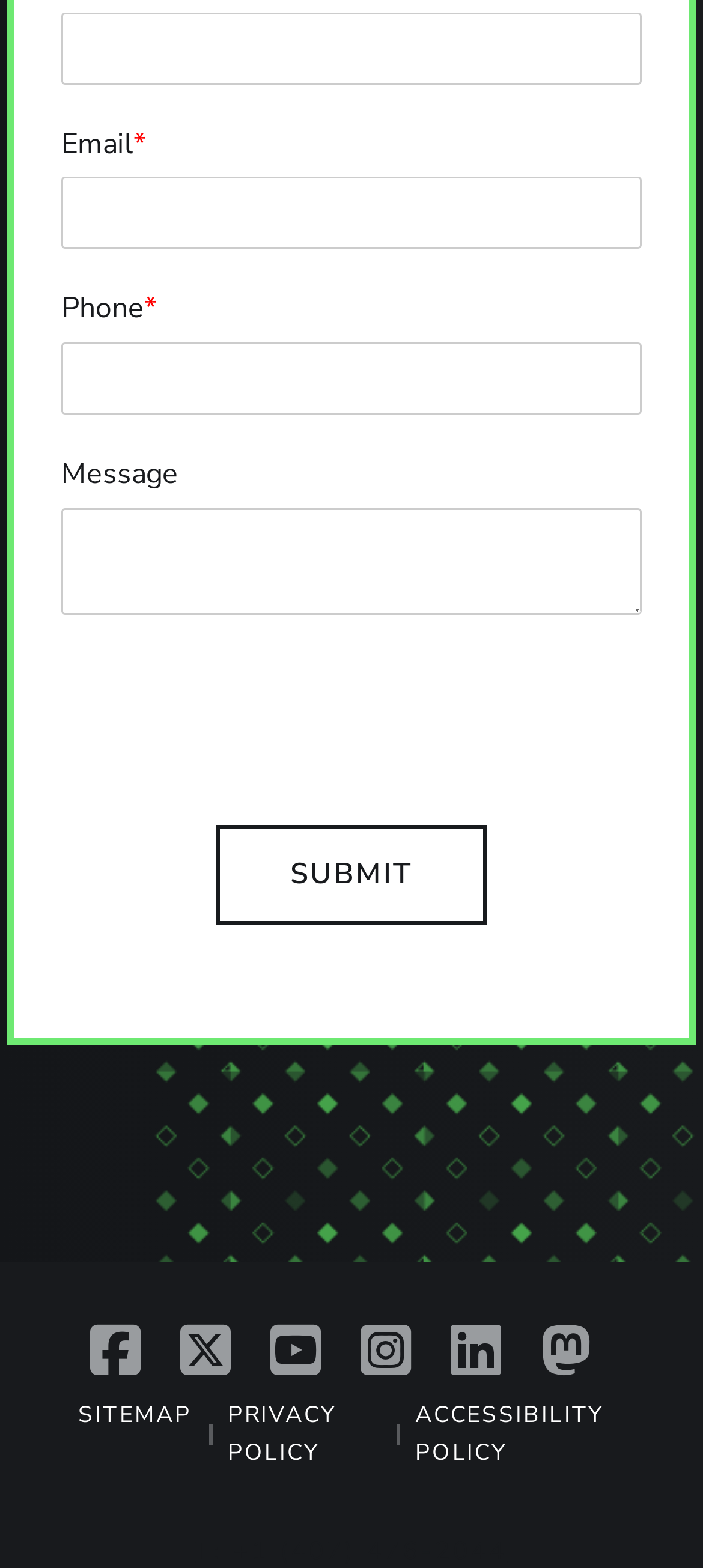Please specify the bounding box coordinates of the area that should be clicked to accomplish the following instruction: "Click submit". The coordinates should consist of four float numbers between 0 and 1, i.e., [left, top, right, bottom].

[0.308, 0.526, 0.692, 0.589]